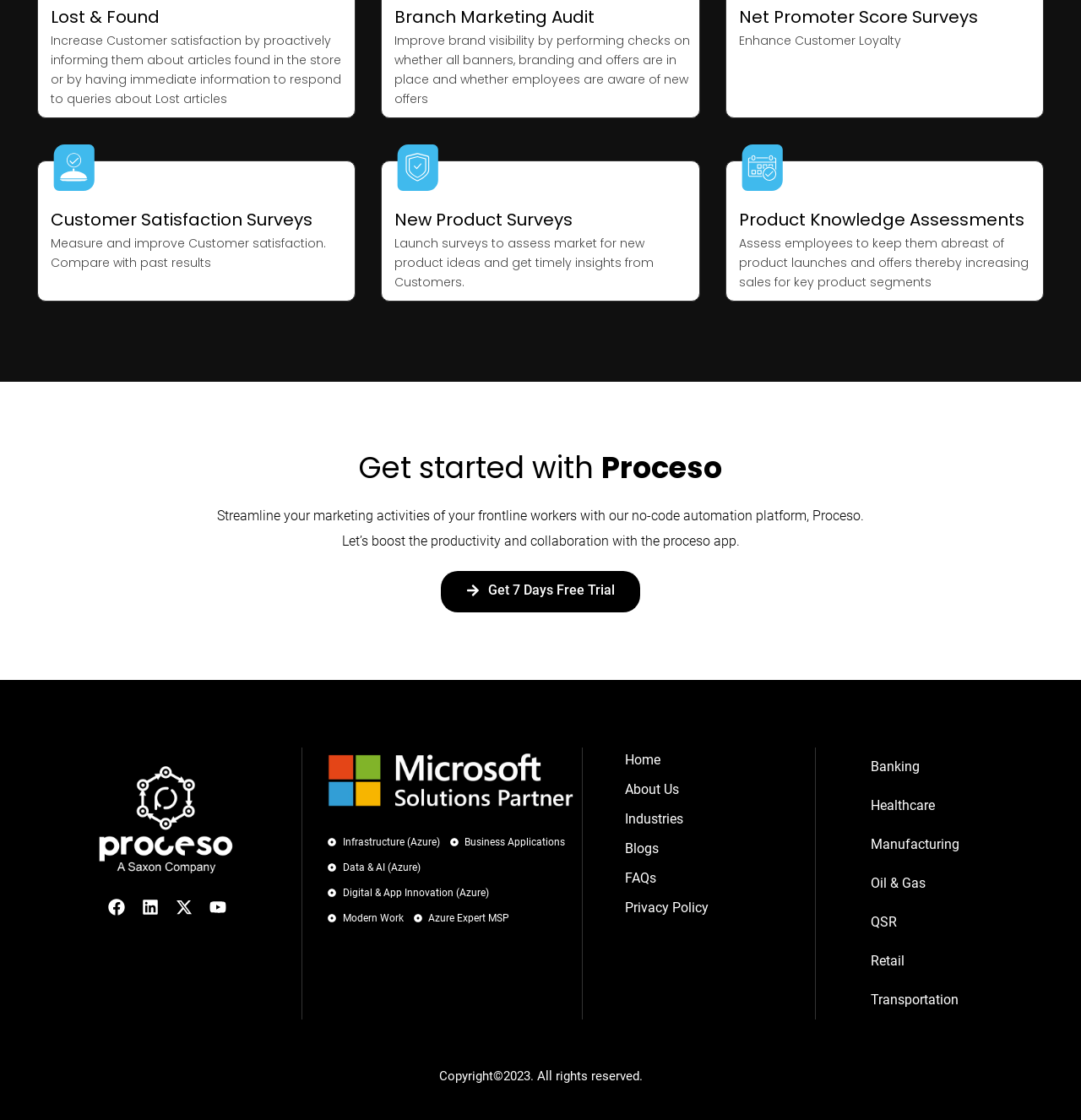Refer to the screenshot and answer the following question in detail:
What is the benefit of Lost & Found feature?

The Lost & Found feature is designed to proactively inform customers about articles found in the store, which can lead to increased customer satisfaction.